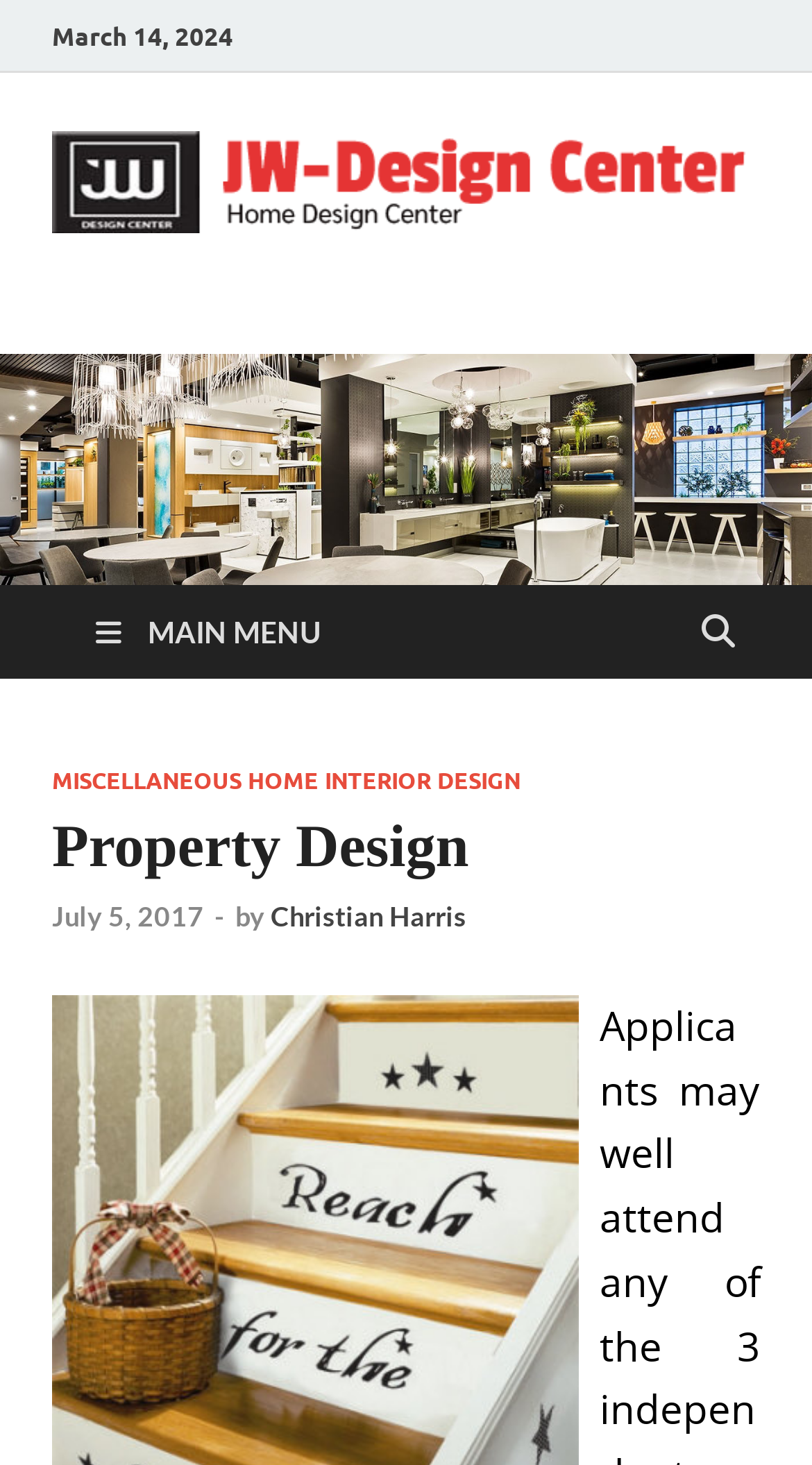Please predict the bounding box coordinates (top-left x, top-left y, bottom-right x, bottom-right y) for the UI element in the screenshot that fits the description: Miscellaneous Home Interior Design

[0.064, 0.523, 0.641, 0.543]